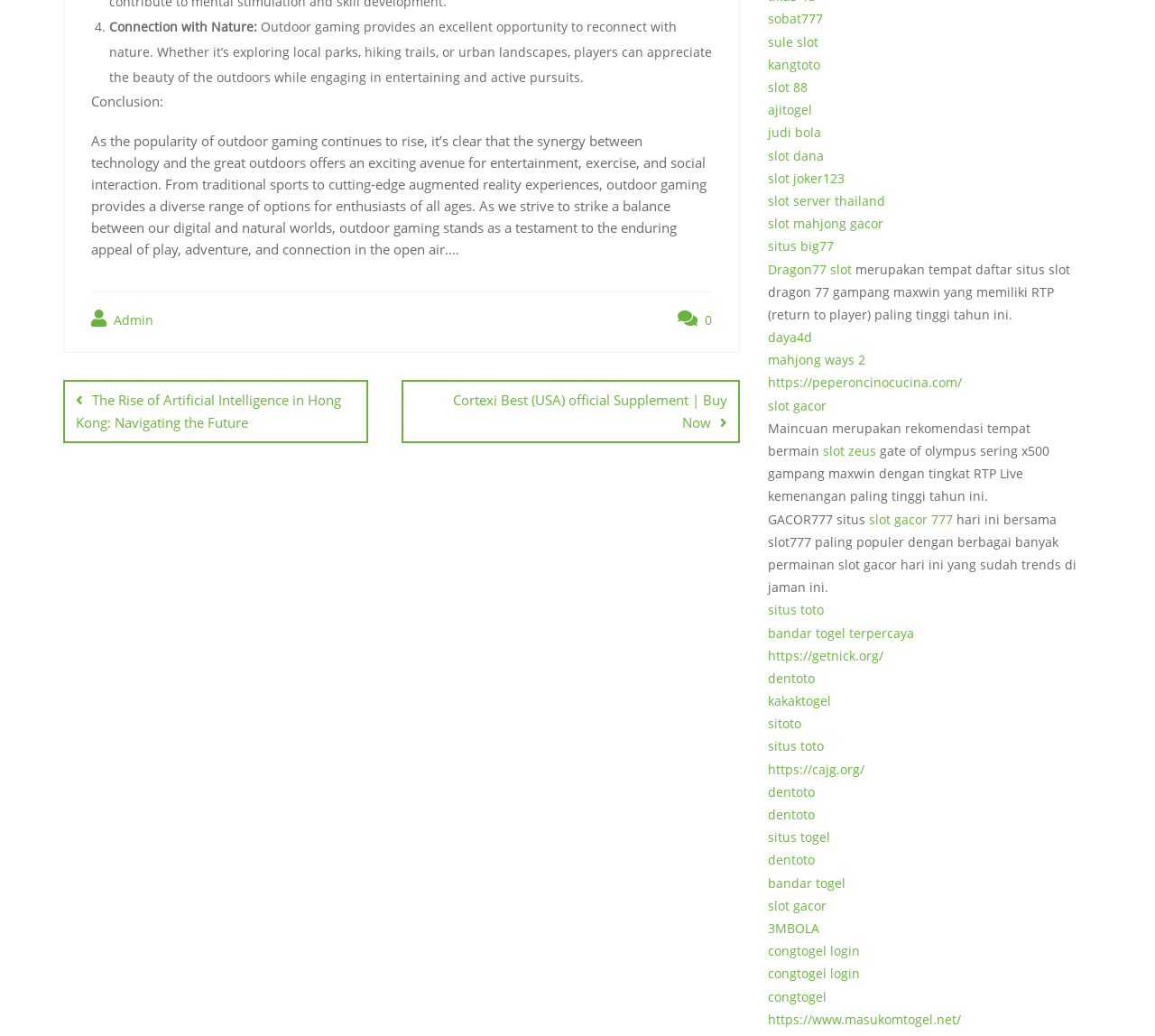Determine the bounding box coordinates for the clickable element to execute this instruction: "Click on 'Posts' navigation". Provide the coordinates as four float numbers between 0 and 1, i.e., [left, top, right, bottom].

[0.055, 0.34, 0.641, 0.434]